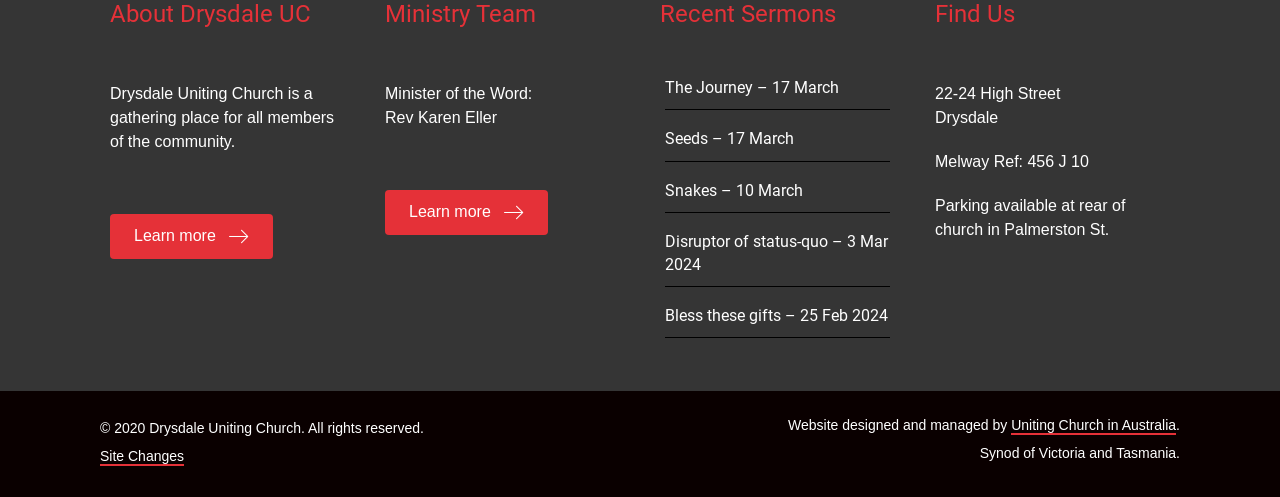Using the given description, provide the bounding box coordinates formatted as (top-left x, top-left y, bottom-right x, bottom-right y), with all values being floating point numbers between 0 and 1. Description: Seeds – 17 March

[0.52, 0.26, 0.62, 0.299]